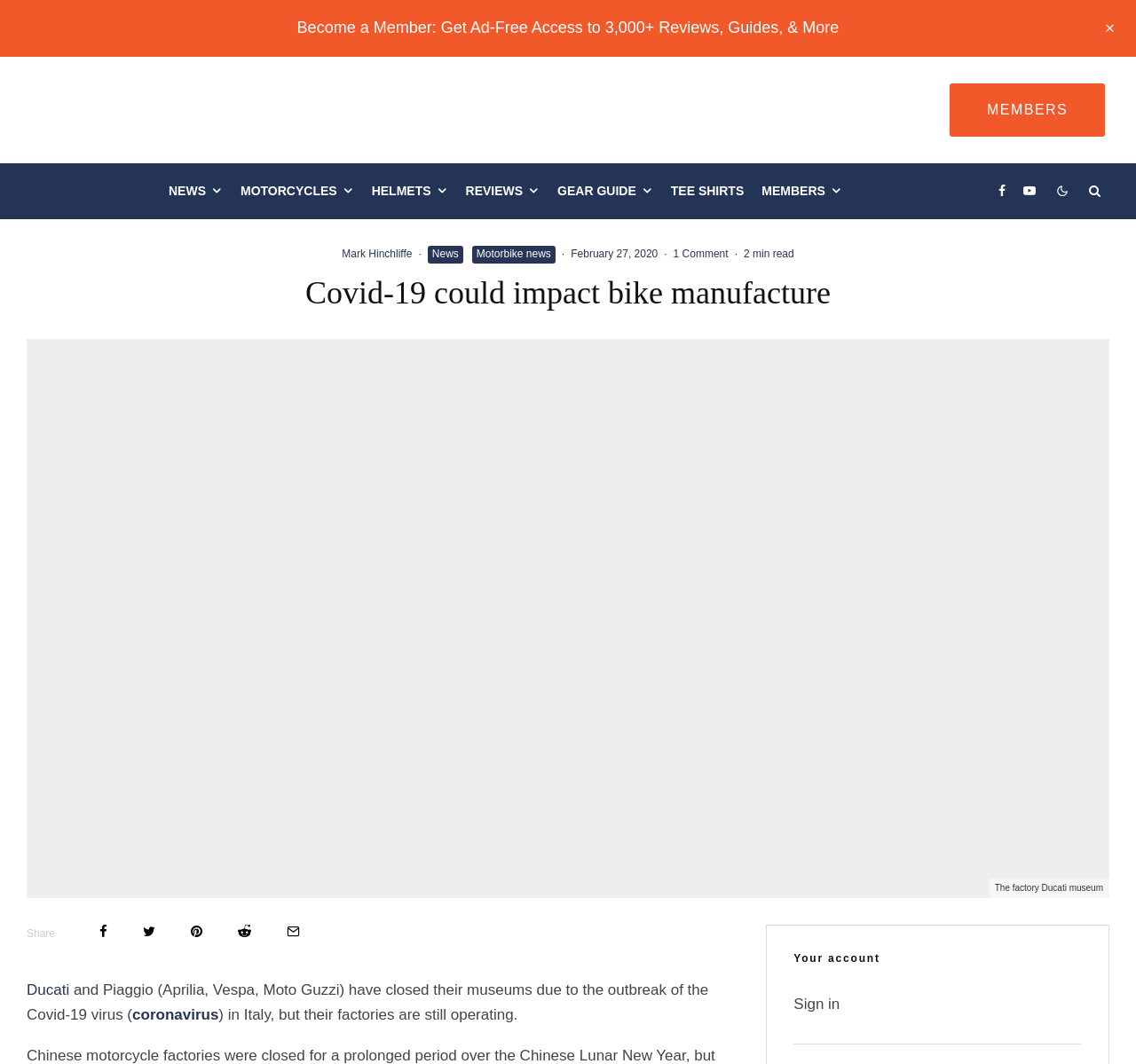What is the date of this news article?
Examine the screenshot and reply with a single word or phrase.

February 27, 2020